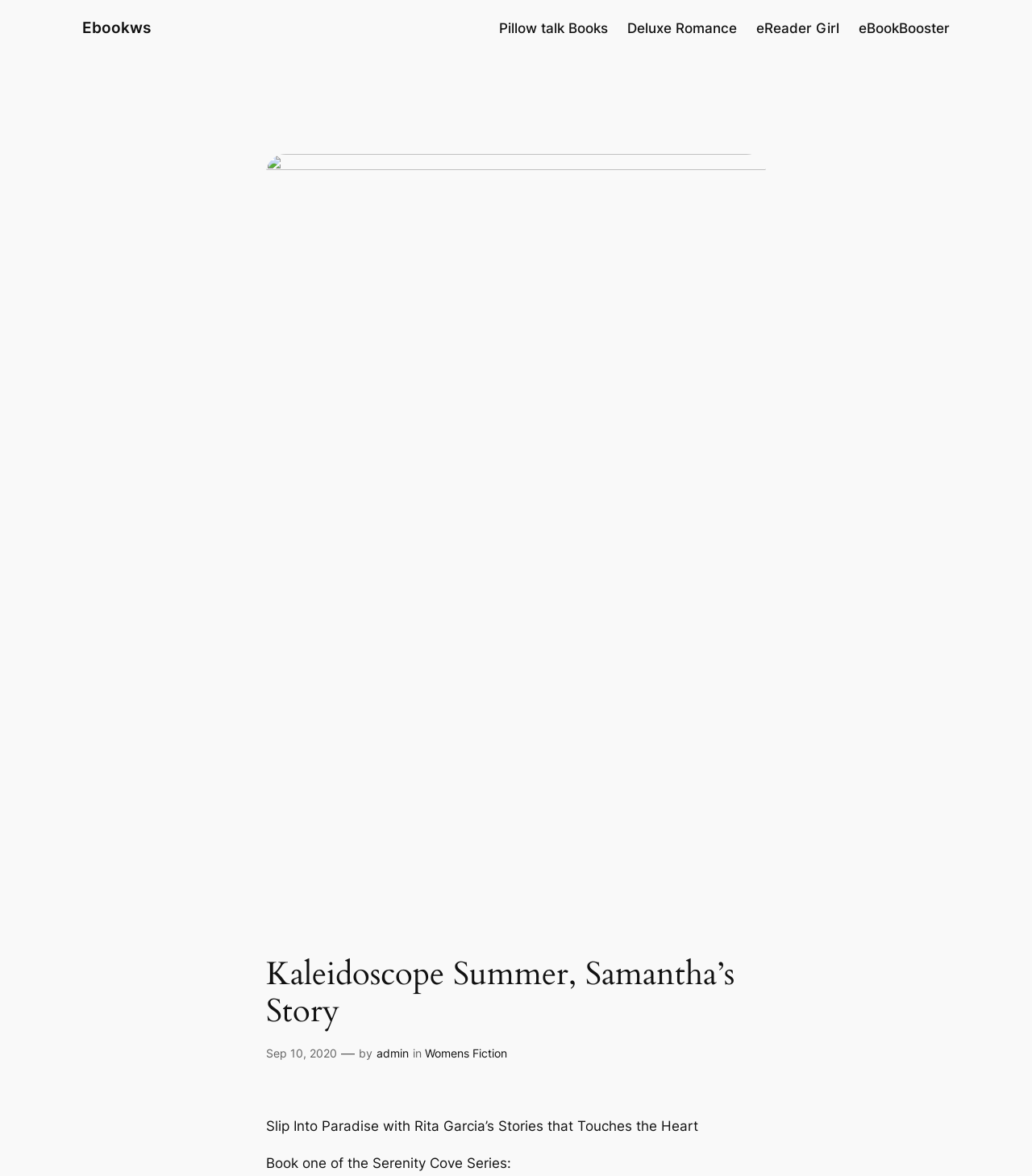Please provide a comprehensive answer to the question based on the screenshot: What is the name of the book?

I found the answer by looking at the heading 'Kaleidoscope Summer, Samantha’s Story' which is located above the book description.